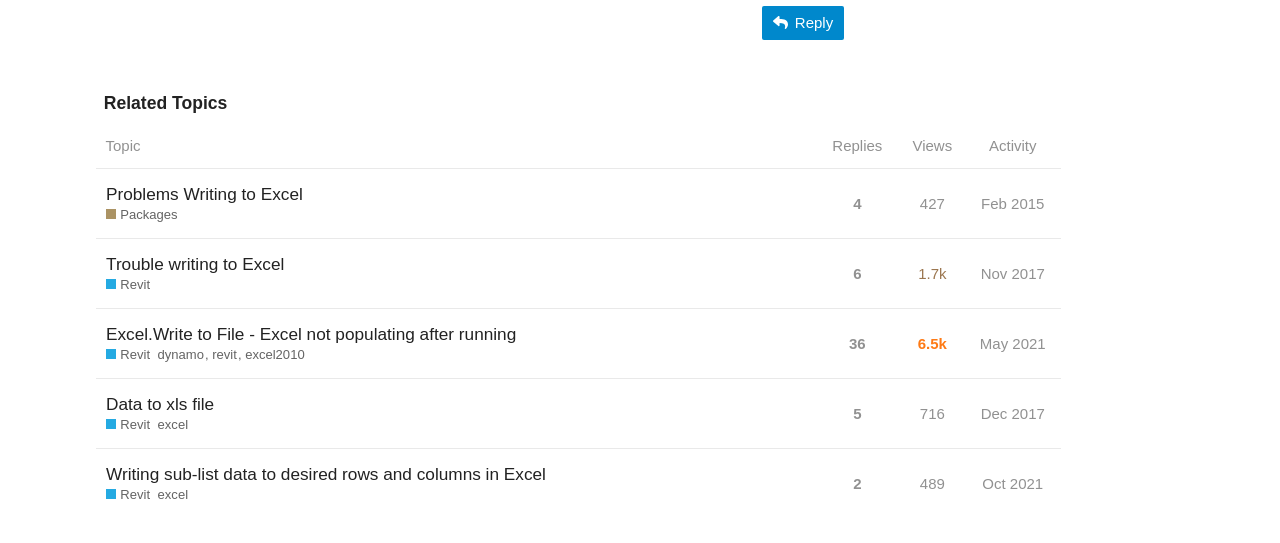Highlight the bounding box of the UI element that corresponds to this description: "Dec 2017".

[0.762, 0.718, 0.82, 0.805]